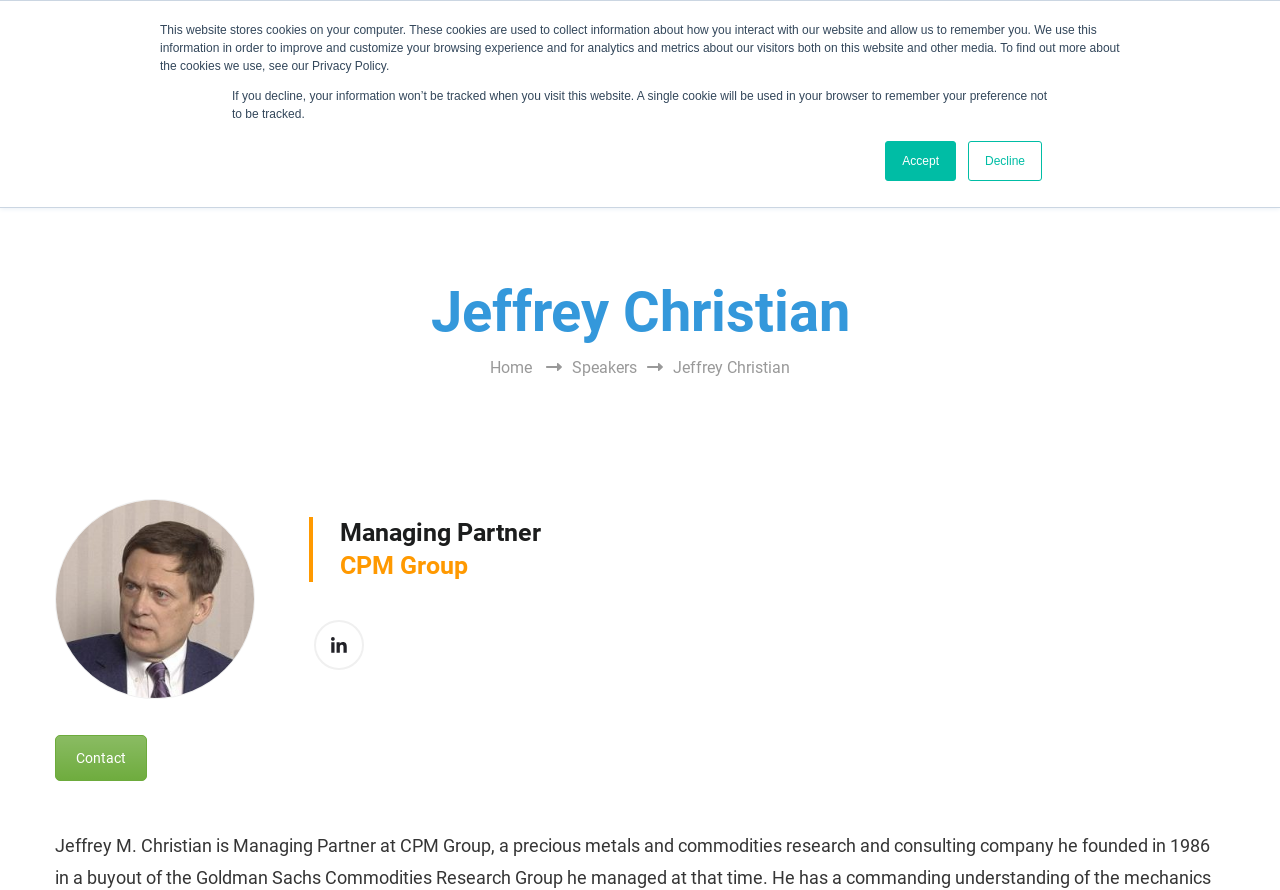Determine the bounding box coordinates for the area that should be clicked to carry out the following instruction: "go to MINEX Europe 2020".

[0.04, 0.022, 0.238, 0.112]